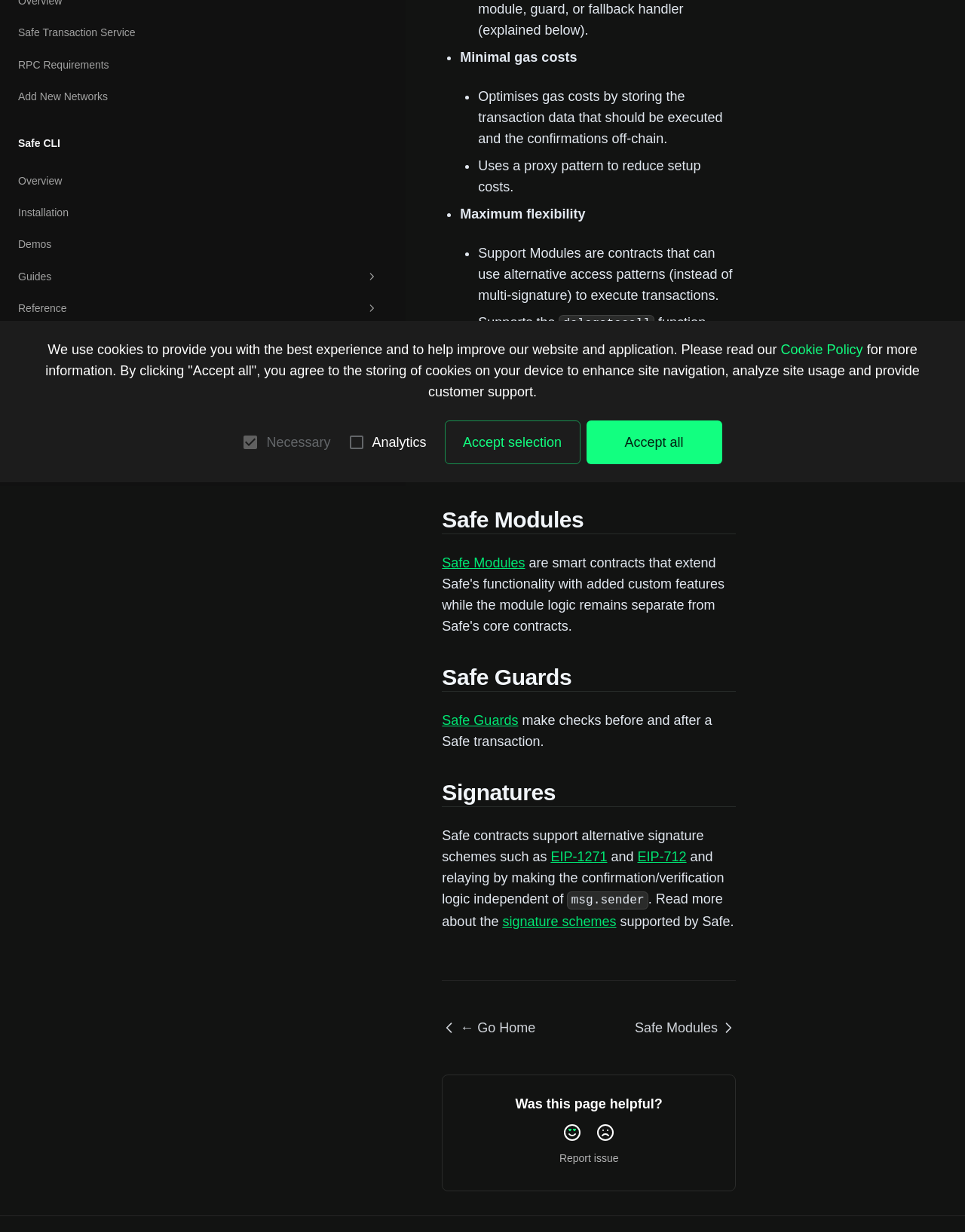Predict the bounding box of the UI element based on this description: "Install from iTunes app store".

None